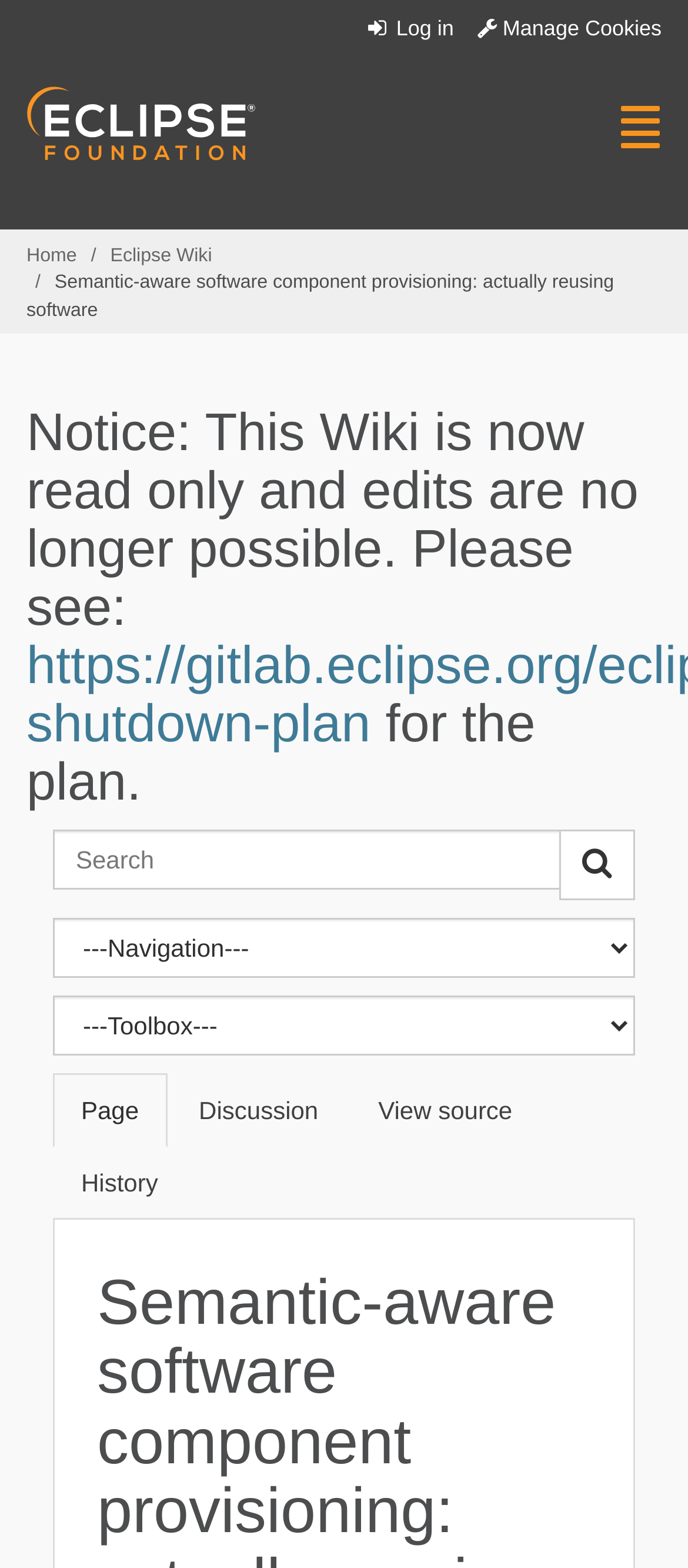Locate the bounding box coordinates of the clickable region necessary to complete the following instruction: "Search for something". Provide the coordinates in the format of four float numbers between 0 and 1, i.e., [left, top, right, bottom].

[0.077, 0.529, 0.815, 0.567]